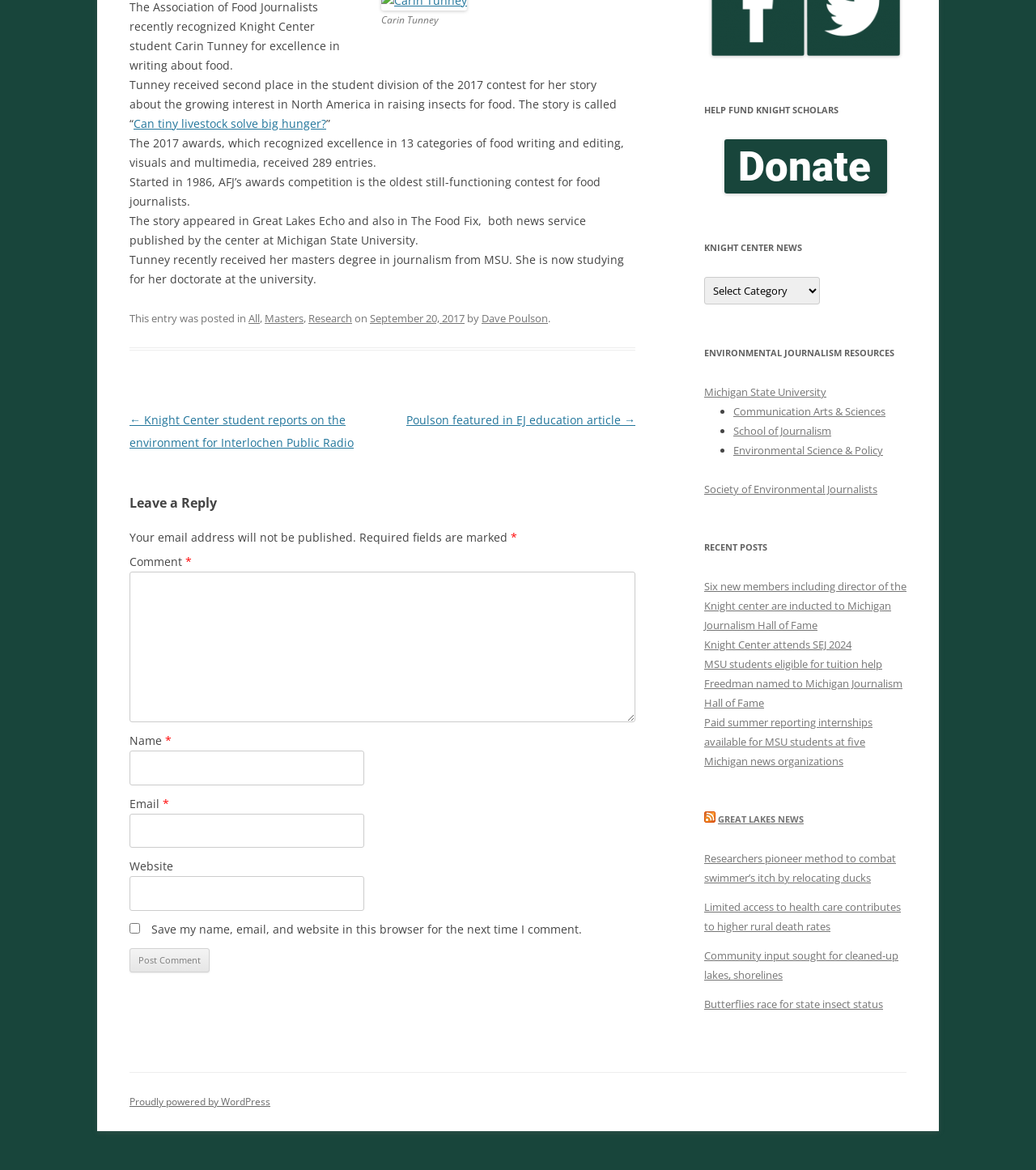Based on the element description Great Lakes News, identify the bounding box of the UI element in the given webpage screenshot. The coordinates should be in the format (top-left x, top-left y, bottom-right x, bottom-right y) and must be between 0 and 1.

[0.693, 0.695, 0.776, 0.705]